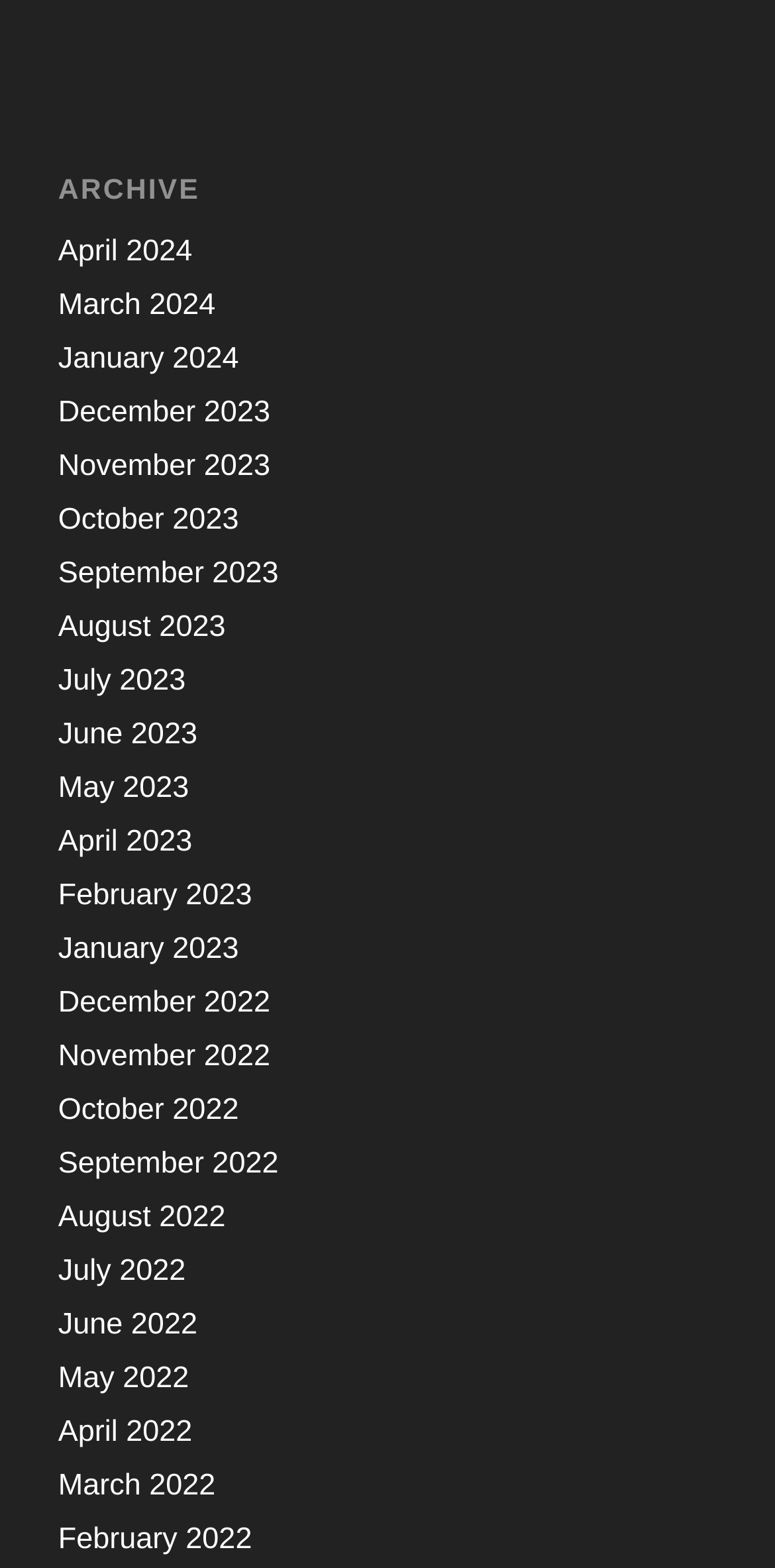Review the image closely and give a comprehensive answer to the question: How many links are there in the first row?

I examined the bounding box coordinates of the links and found that the first four links ('April 2024', 'March 2024', 'January 2024', and 'December 2023') have similar y1 and y2 coordinates, indicating that they are in the same row. Therefore, there are 4 links in the first row.